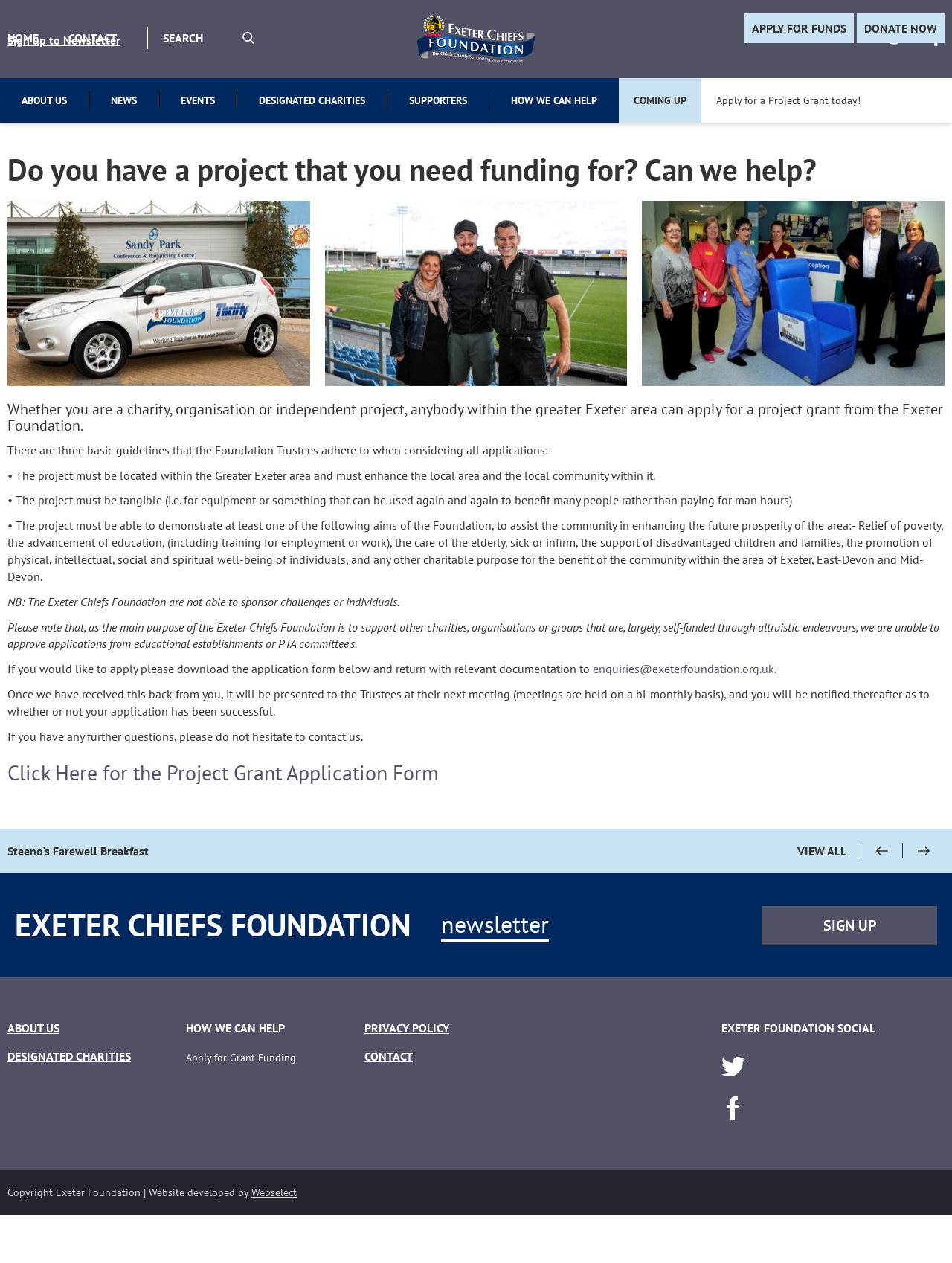Please provide a comprehensive response to the question below by analyzing the image: 
What is the email address to contact for enquiries?

The email address to contact for enquiries is enquiries@exeterfoundation.org.uk, which can be found in the section describing the application process for project grants.